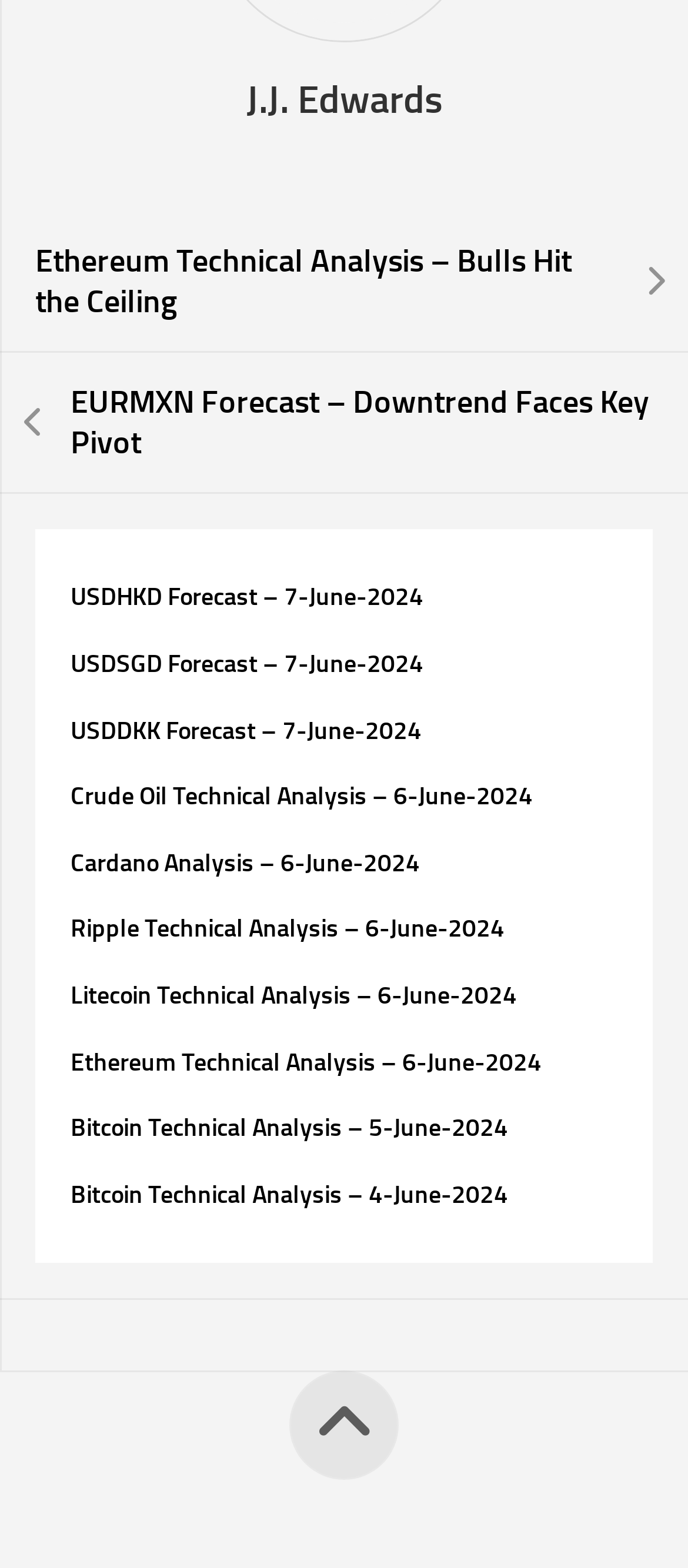Find the bounding box coordinates for the area that should be clicked to accomplish the instruction: "Click on Facebook link".

None